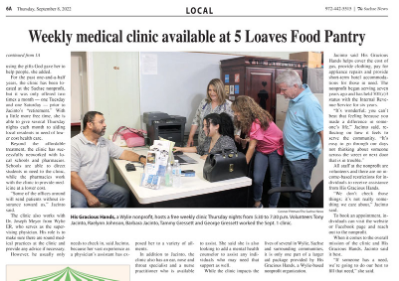Compose a detailed narrative for the image.

This image showcases an article from a local newspaper, dated September 8, 2023, specifically focusing on a weekly medical clinic available at the 5 Loaves Food Pantry. The scene highlights a group of individuals engaged in important discussions at a table. The setting appears supportive and community-oriented, with a focus on providing medical assistance to those in need. 

The article emphasizes how the clinic operates every Thursday from 1 PM to 7 PM, underscoring the efforts of local organizations and volunteers dedicated to helping underserved populations. It portrays a caring atmosphere, reflecting the collaborative spirit and the resources available for community health. The presence of various professionals and volunteers suggests a commitment to accessibility and care for public health issues. The visual elements of the image, including the interactions among individuals, further illustrate the community’s involvement and support in addressing medical needs.